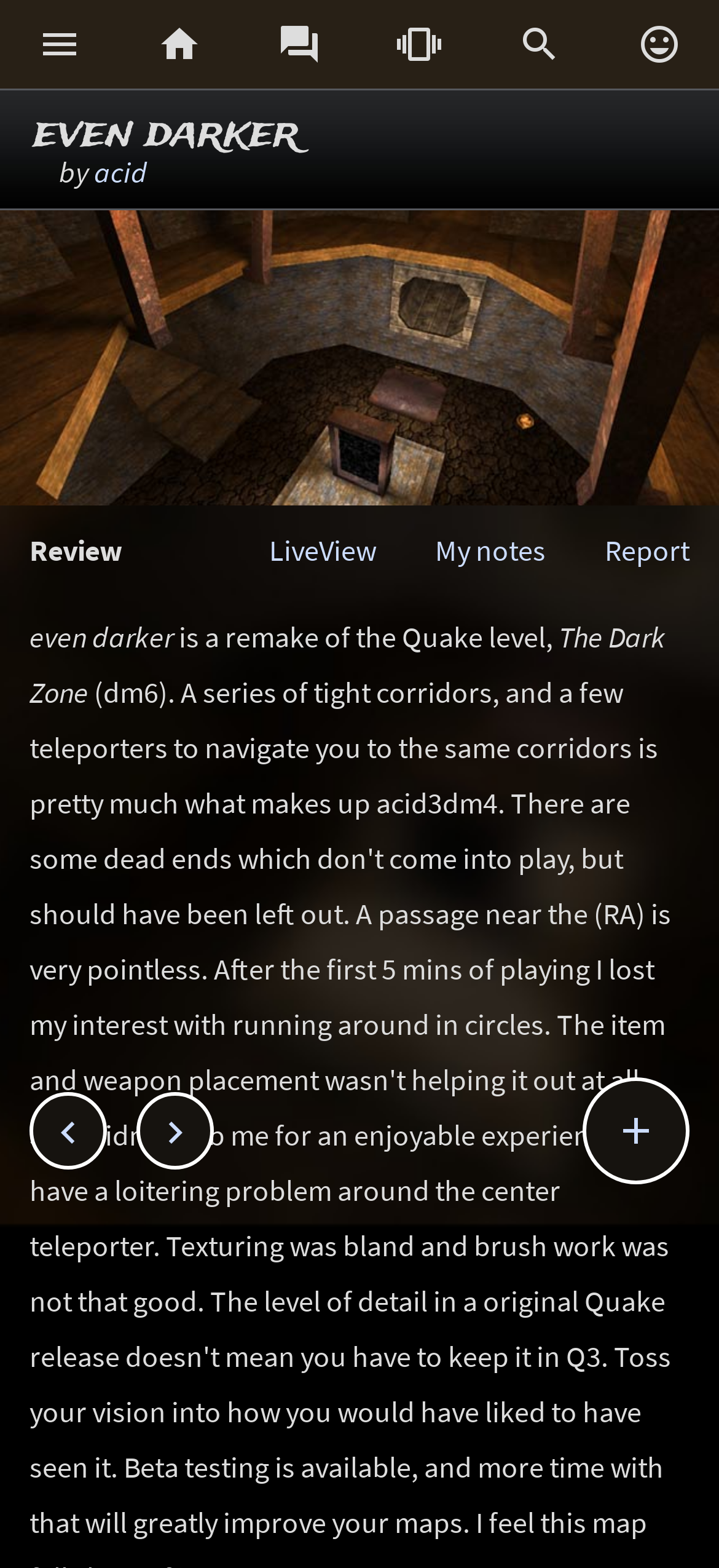Determine the bounding box coordinates of the region I should click to achieve the following instruction: "Check the notes". Ensure the bounding box coordinates are four float numbers between 0 and 1, i.e., [left, top, right, bottom].

[0.605, 0.339, 0.759, 0.362]